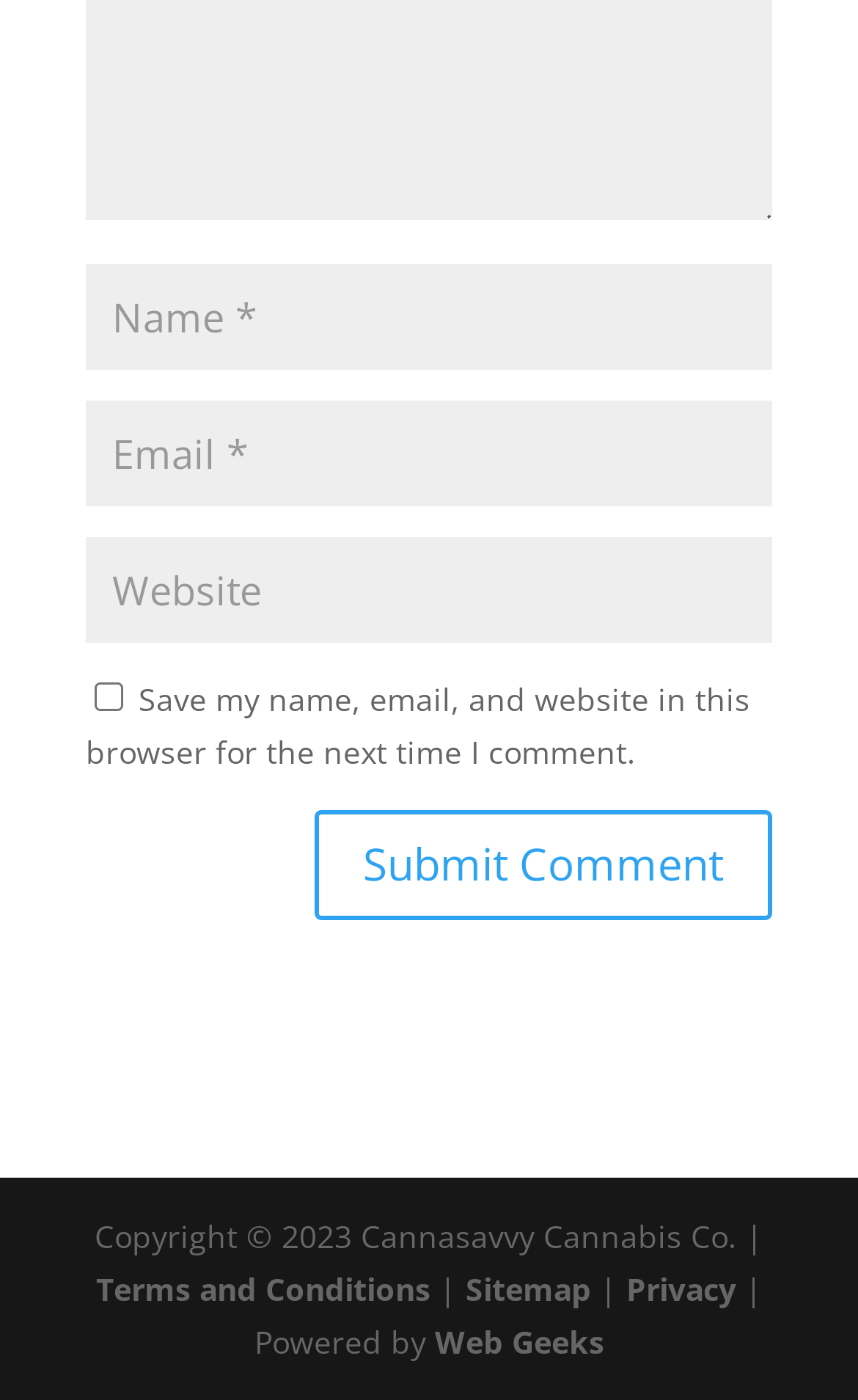How many textboxes are there?
Identify the answer in the screenshot and reply with a single word or phrase.

3